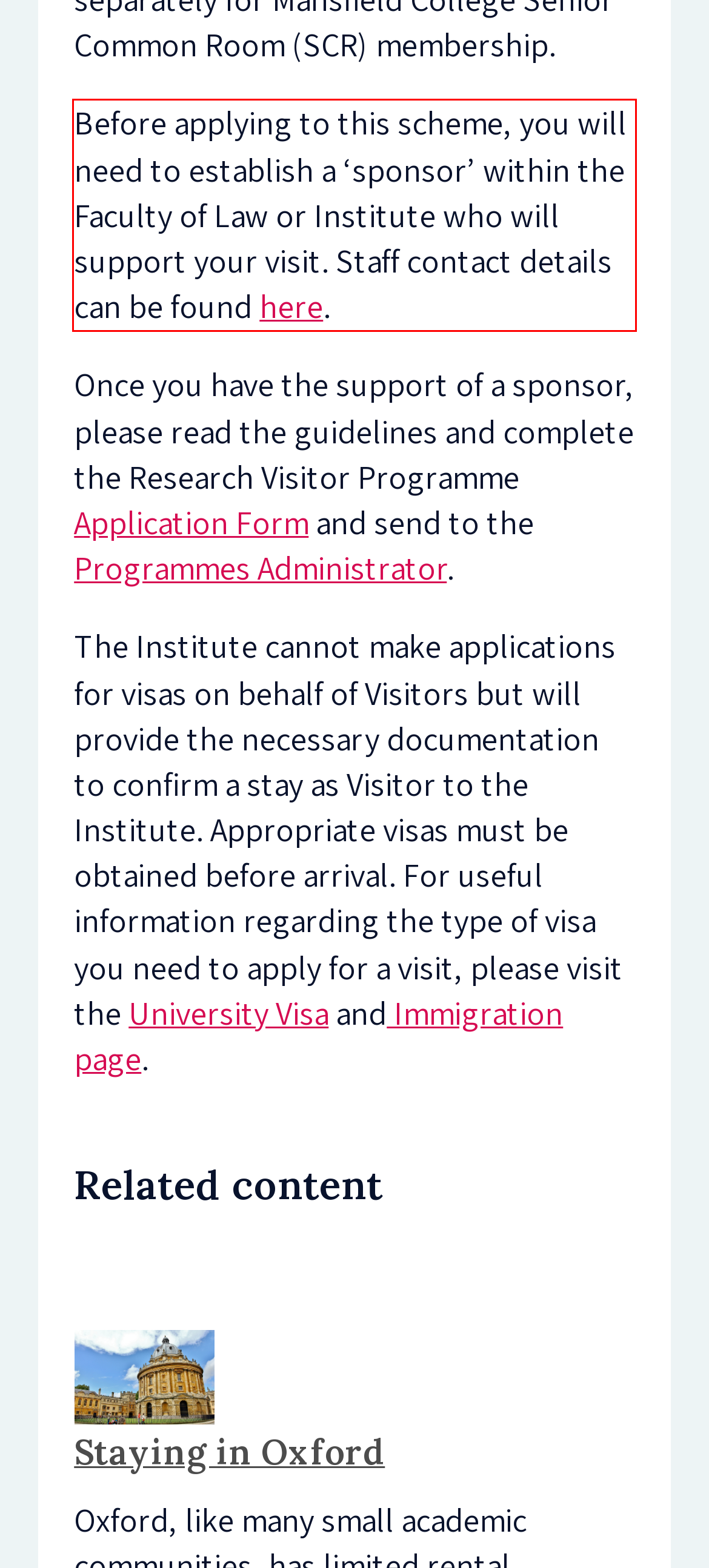With the provided screenshot of a webpage, locate the red bounding box and perform OCR to extract the text content inside it.

Before applying to this scheme, you will need to establish a ‘sponsor’ within the Faculty of Law or Institute who will support your visit. Staff contact details can be found here.